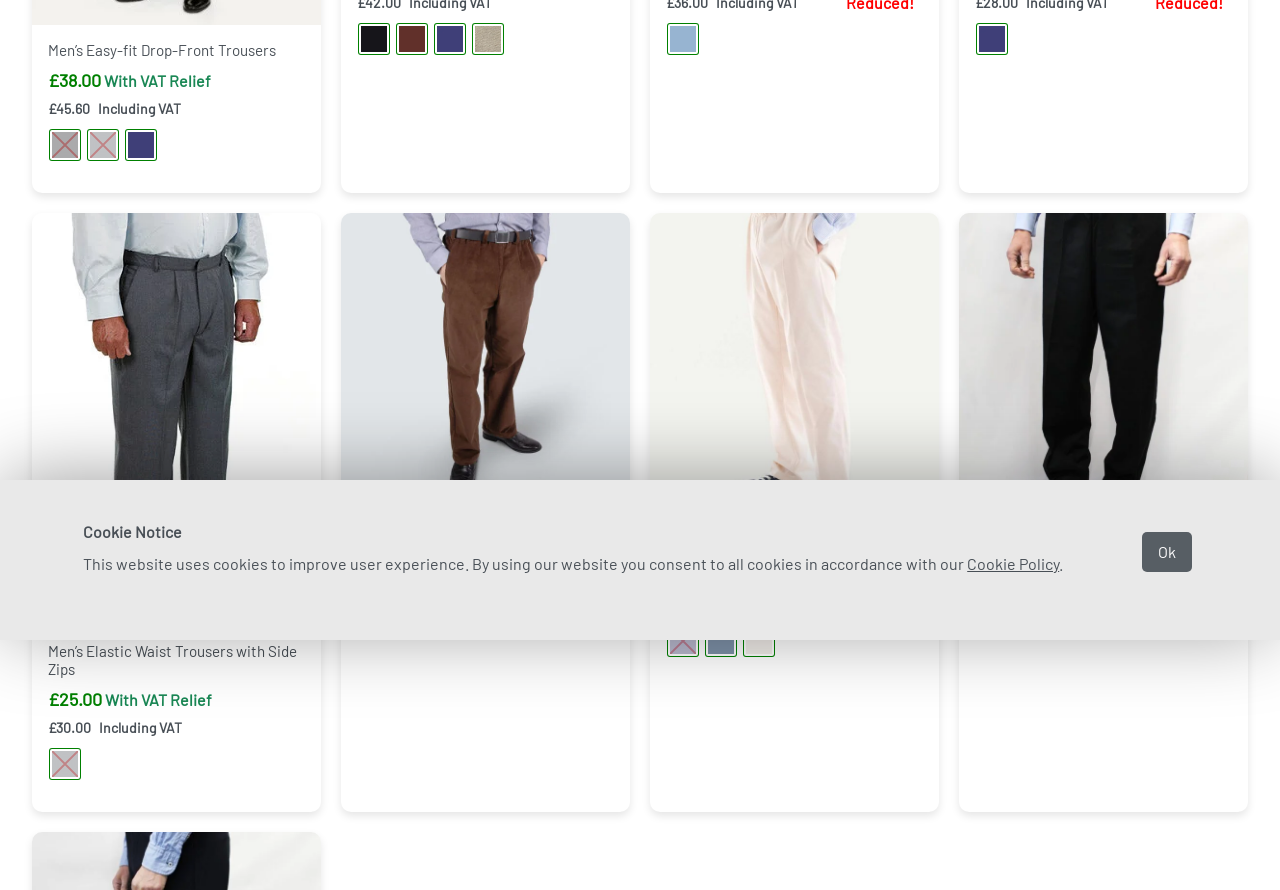Extract the bounding box coordinates for the described element: "View Product". The coordinates should be represented as four float numbers between 0 and 1: [left, top, right, bottom].

[0.038, 0.201, 0.126, 0.243]